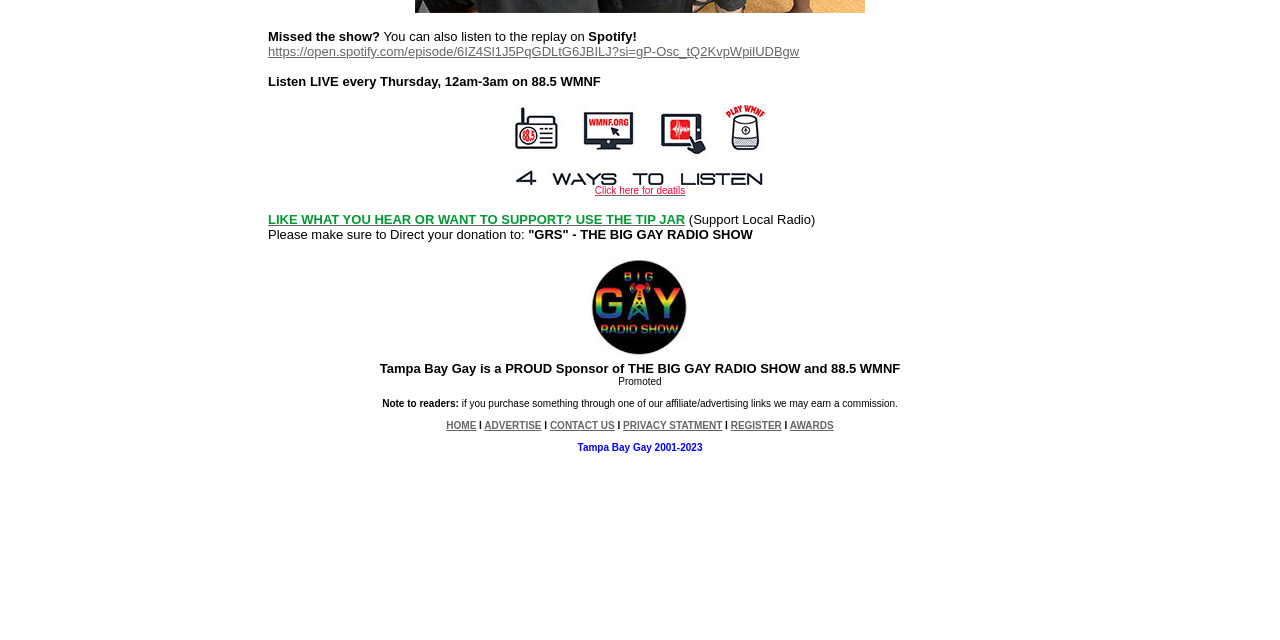Find the bounding box coordinates for the UI element that matches this description: "Click here for deatils".

[0.402, 0.267, 0.598, 0.308]